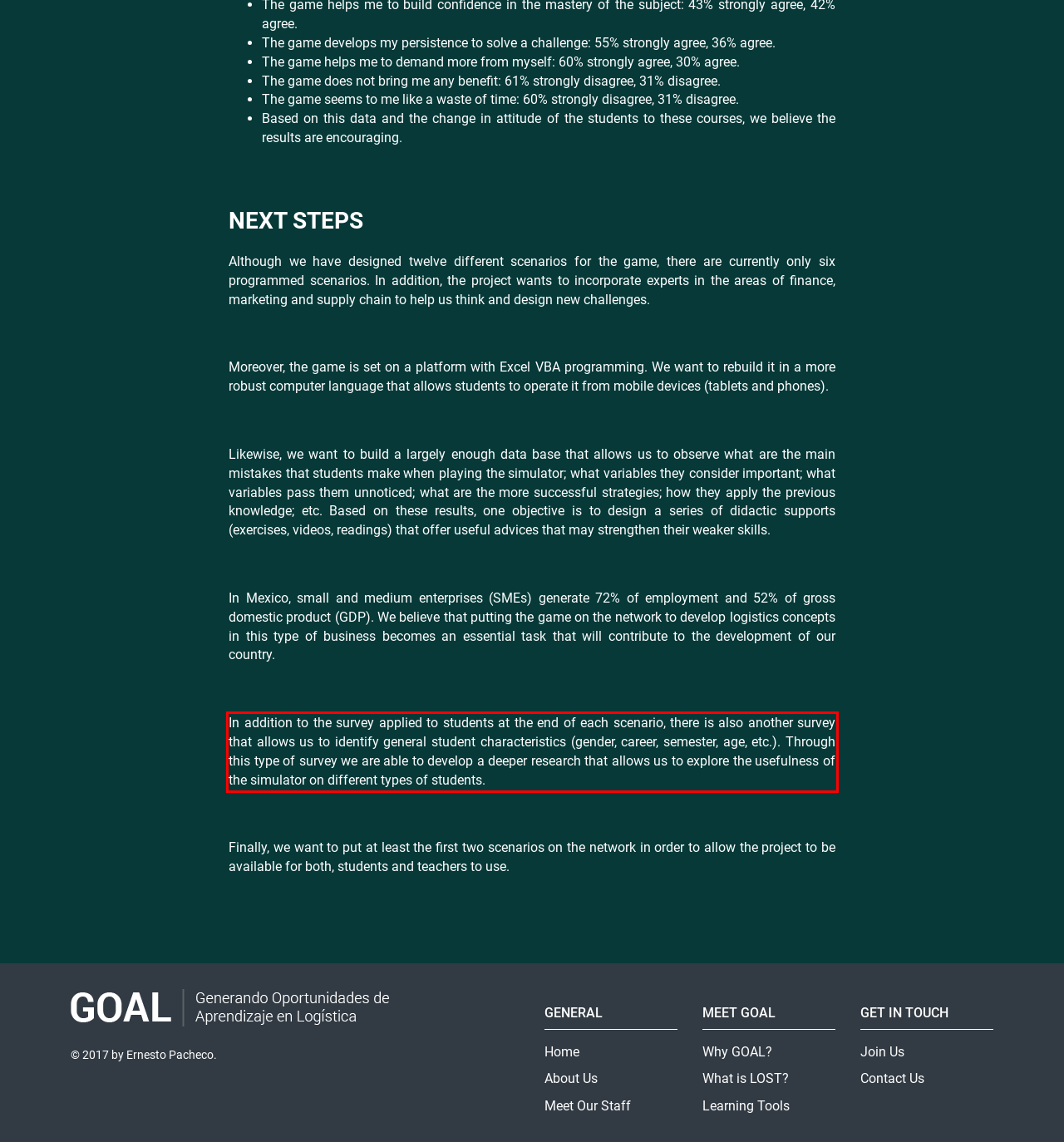You are provided with a screenshot of a webpage containing a red bounding box. Please extract the text enclosed by this red bounding box.

In addition to the survey applied to students at the end of each scenario, there is also another survey that allows us to identify general student characteristics (gender, career, semester, age, etc.). Through this type of survey we are able to develop a deeper research that allows us to explore the usefulness of the simulator on different types of students.